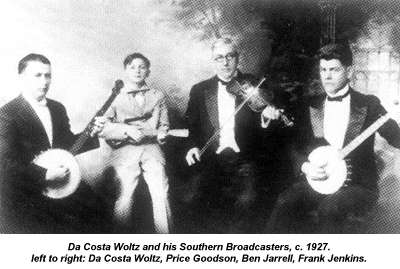Create a vivid and detailed description of the image.

This historical photograph captures "Da Costa Woltz and his Southern Broadcasts," taken circa 1927. The image features four musicians, arranged from left to right: Da Costa Woltz, Price Goodson, Ben Jarrell, and Frank Jenkins. Each member is dressed in formal attire, showcasing the typical fashion of the era, which adds to the distinguished atmosphere of the gathering. They are holding traditional instruments, with banjos prominently displayed, suggesting a focus on folk or traditional music. This group represents a significant part of the early 20th-century music scene, embodying the cultural heritage and musical styles that have influenced American folk music. The setting, likely a studio or concert venue, emphasizes their role as performers within the musical community of the time.